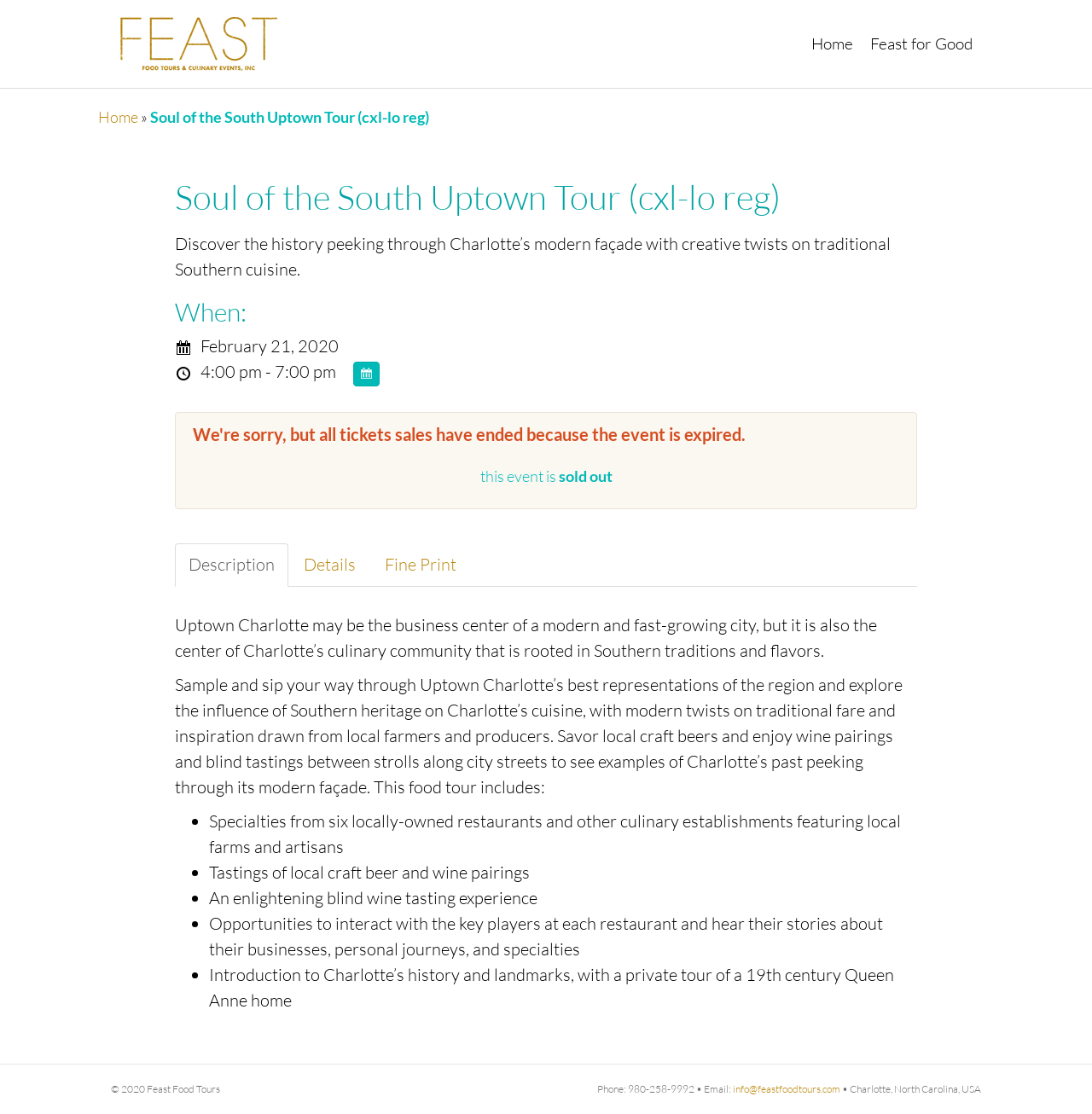Please extract the primary headline from the webpage.

Soul of the South Uptown Tour (cxl-lo reg)